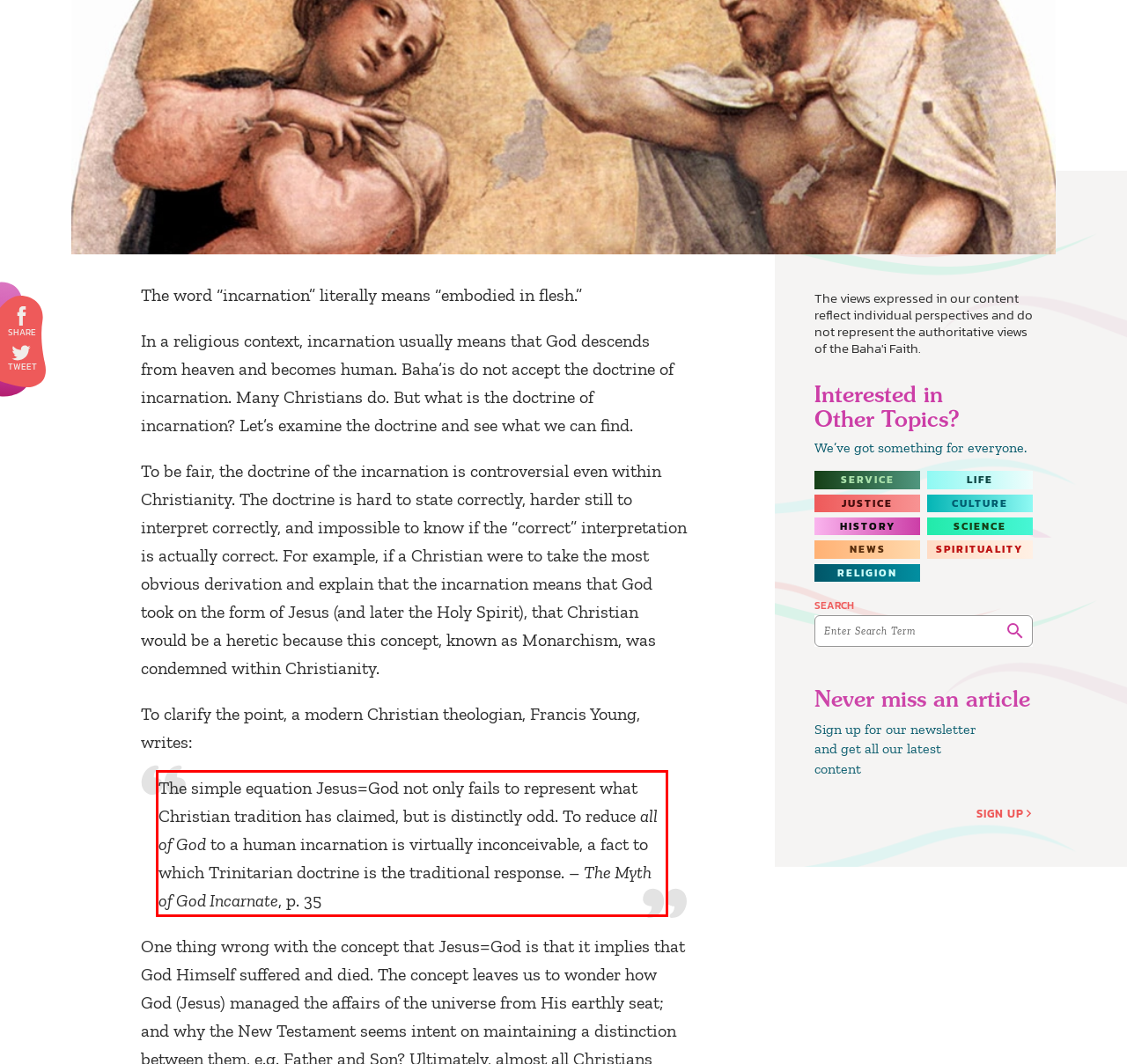You are presented with a webpage screenshot featuring a red bounding box. Perform OCR on the text inside the red bounding box and extract the content.

The simple equation Jesus=God not only fails to represent what Christian tradition has claimed, but is distinctly odd. To reduce all of God to a human incarnation is virtually inconceivable, a fact to which Trinitarian doctrine is the traditional response. – The Myth of God Incarnate, p. 35